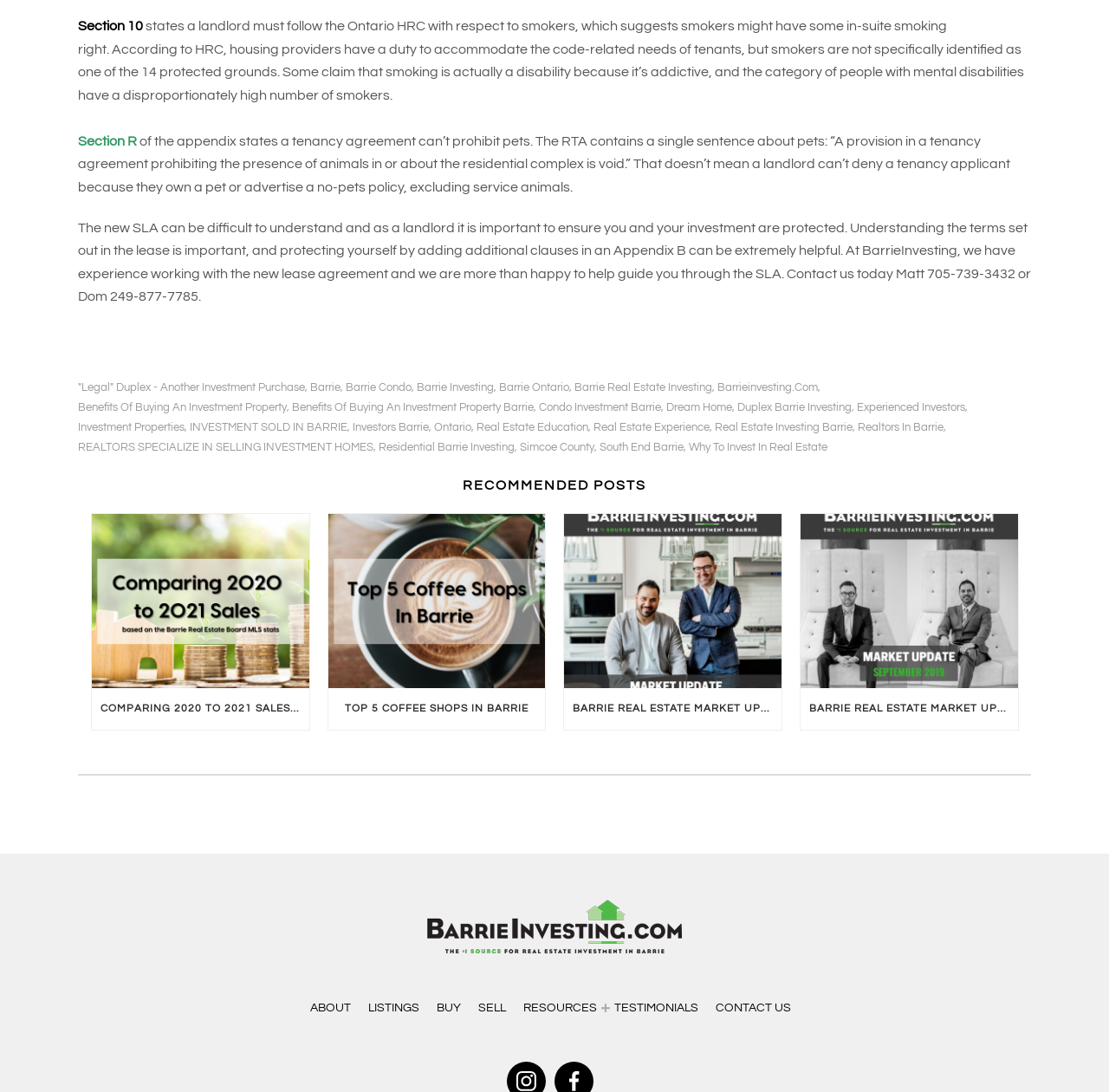Specify the bounding box coordinates of the element's area that should be clicked to execute the given instruction: "Click on 'Legal Duplex - Another Investment Purchase'". The coordinates should be four float numbers between 0 and 1, i.e., [left, top, right, bottom].

[0.07, 0.35, 0.275, 0.36]